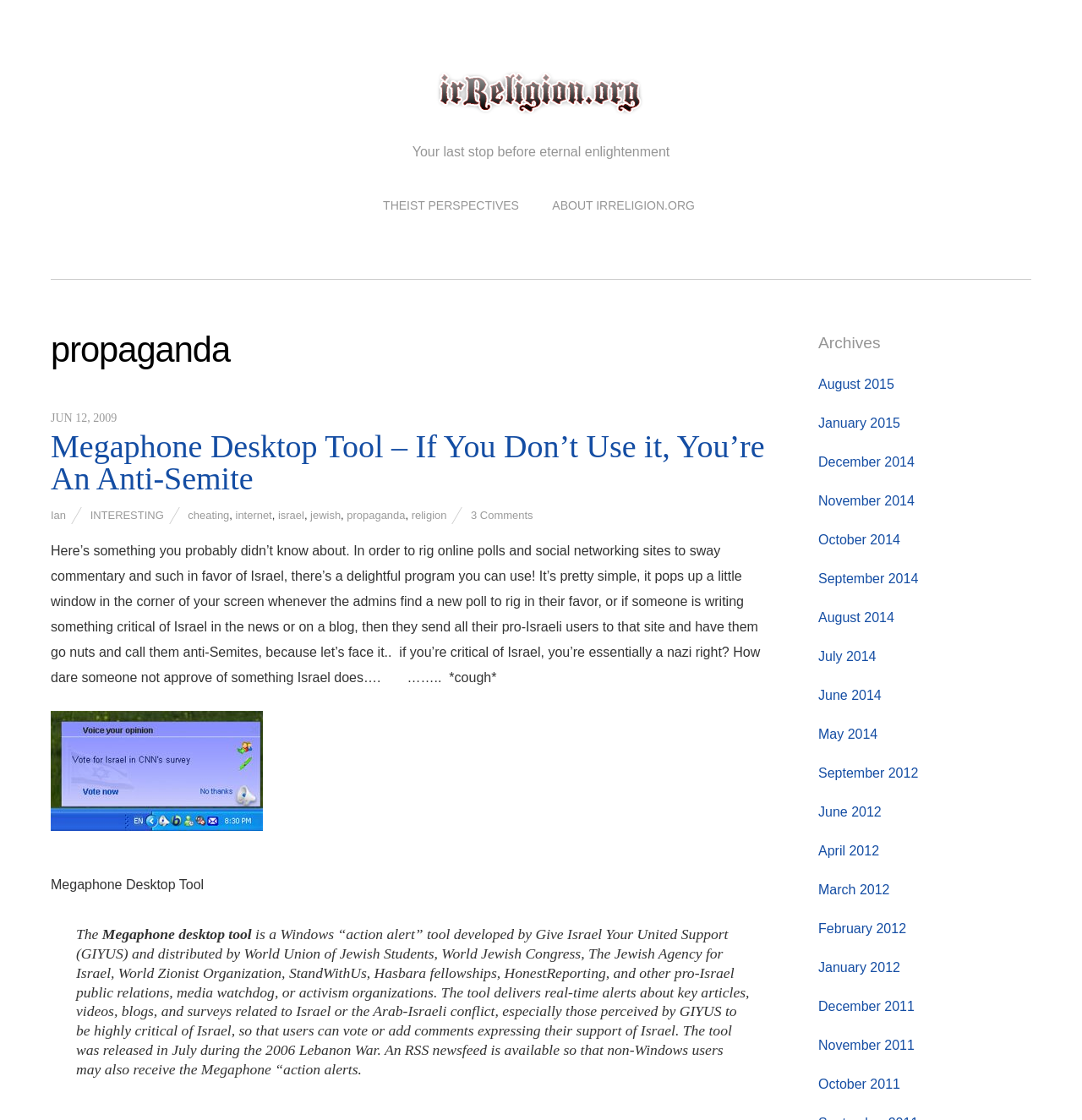What is the archives section of the webpage?
Please respond to the question with a detailed and well-explained answer.

The archives section of the webpage is obtained from the heading element 'Archives' and the list of links below it, which represent monthly archives from August 2015 to October 2011.